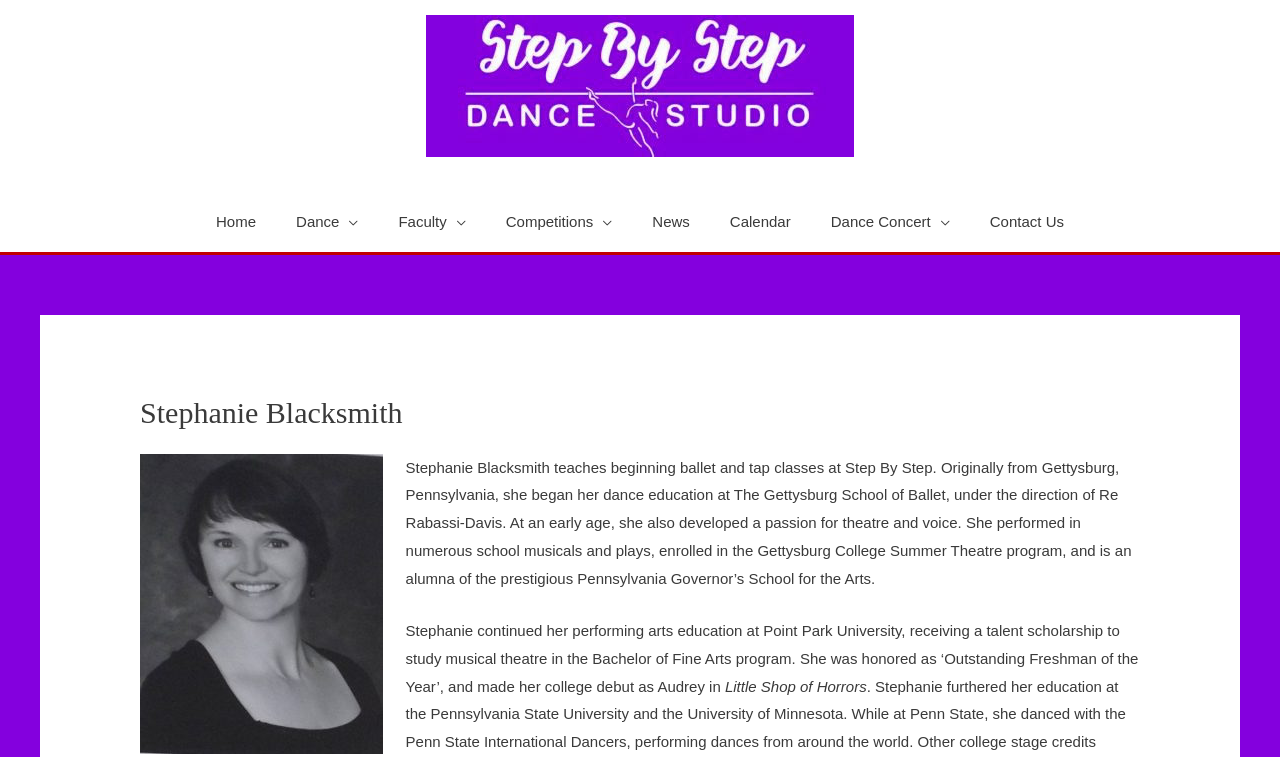What is the name of the dance studio?
Refer to the screenshot and respond with a concise word or phrase.

Step by Step Dance Studio